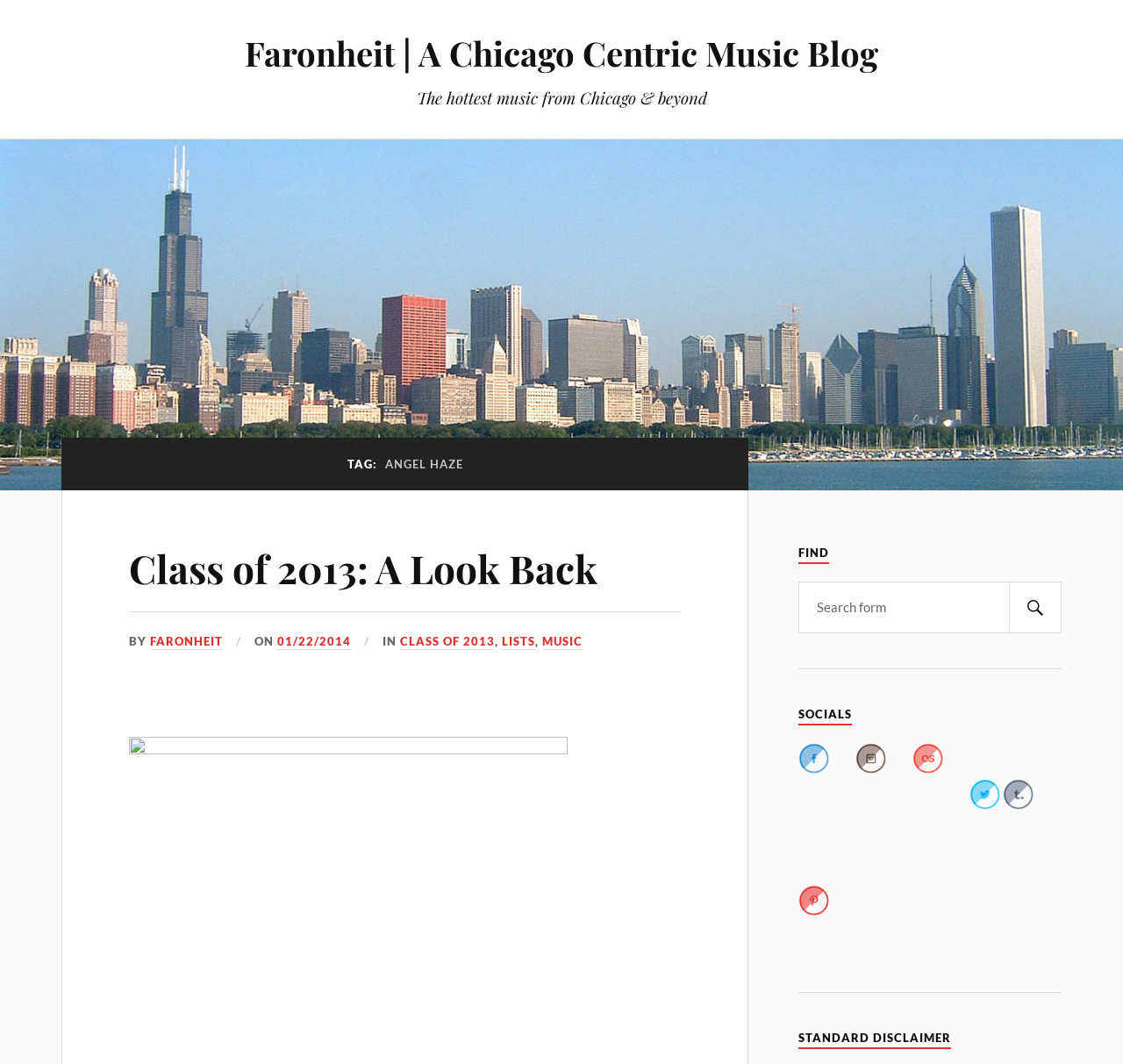Illustrate the webpage with a detailed description.

The webpage is an archive page for the artist "Angel Haze" on a music blog called Faronheit, which focuses on music from Chicago and beyond. At the top, there is a link to the blog's homepage, followed by a heading that describes the blog's content. Below this, there is a large figure that takes up most of the width of the page.

The main content of the page is a section with a heading that reads "TAG: ANGEL HAZE". Below this, there is a heading that reads "Class of 2013: A Look Back", which is a link to a specific article. This is followed by a series of links and text that provide information about the article, including the author, date, and categories.

To the right of this section, there is a search form with a search button, as well as a heading that reads "FIND". Below this, there is a heading that reads "SOCIALS", which is followed by a series of social media icons, including Facebook, Twitter, Instagram, Tumblr, and Pinterest.

At the very bottom of the page, there is a heading that reads "STANDARD DISCLAIMER". Overall, the page has a clean and organized layout, with clear headings and concise text.